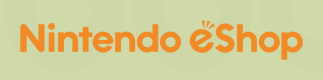Detail every visible element in the image extensively.

The image displays the vibrant logo of the Nintendo eShop, featuring the text "Nintendo eShop" in bold, playful orange letters. The logo is set against a soft, light green background that adds a fresh and cheerful feel, making it visually appealing. The eShop is an online digital storefront for Nintendo Switch games and content, allowing users to browse and purchase a wide variety of games, including the popular physics puzzler "Art of Balance." This platform is designed to enhance the gaming experience by offering demos, updates, and direct access to a multitude of titles suited for all ages.